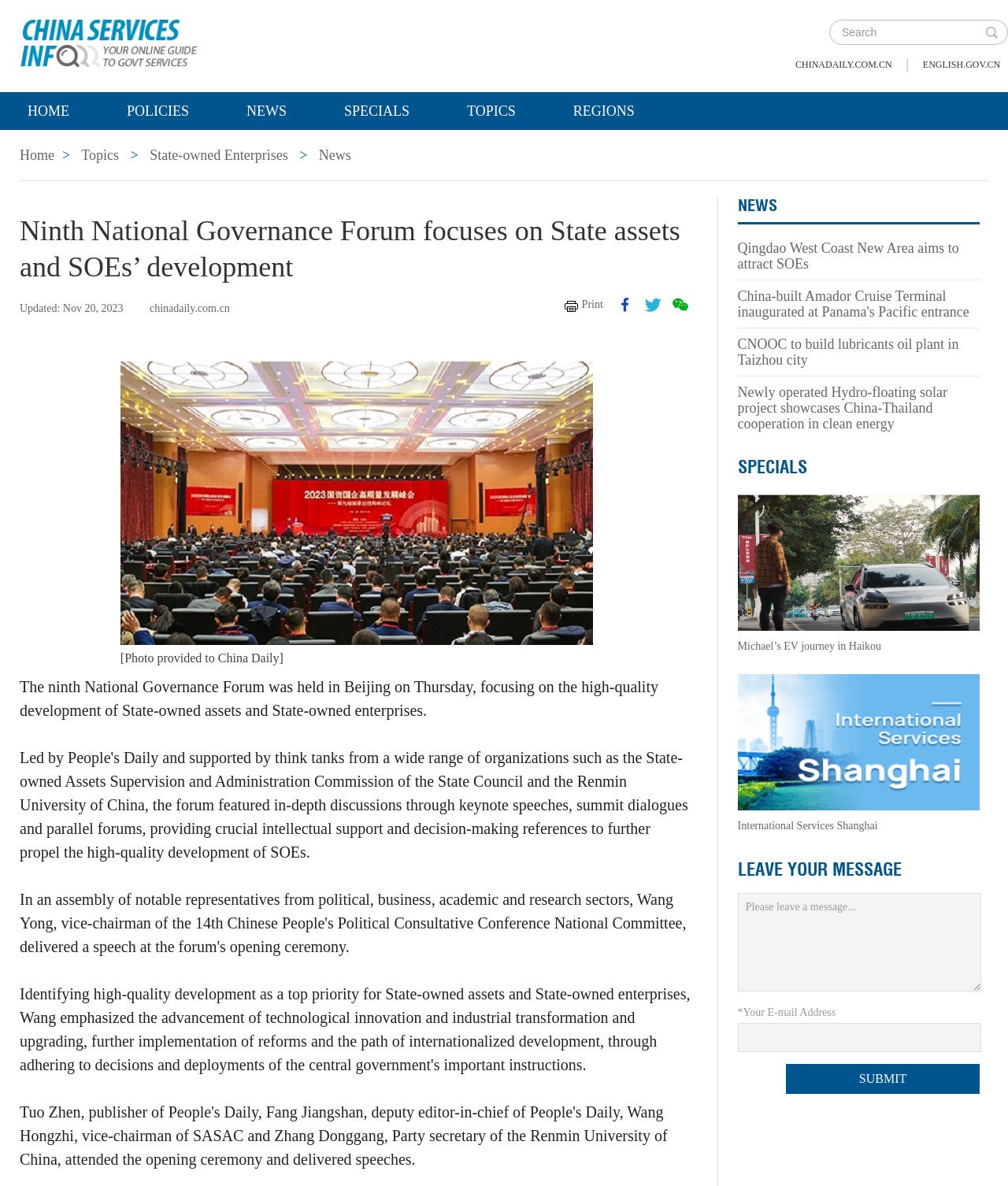Identify the bounding box coordinates of the section to be clicked to complete the task described by the following instruction: "Go to home page". The coordinates should be four float numbers between 0 and 1, formatted as [left, top, right, bottom].

[0.0, 0.078, 0.096, 0.11]